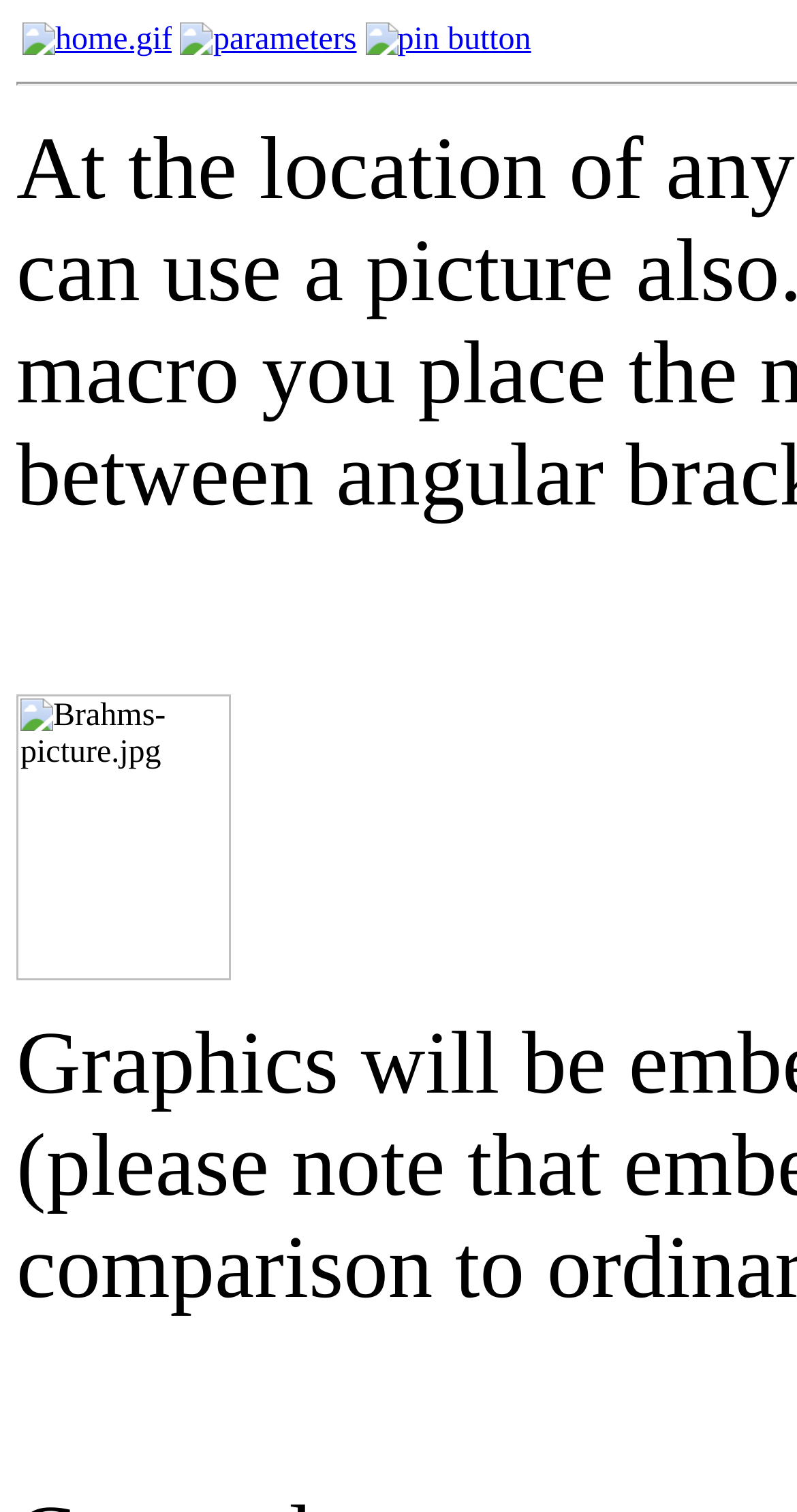Give a concise answer using one word or a phrase to the following question:
What is the purpose of the pin button?

Unknown